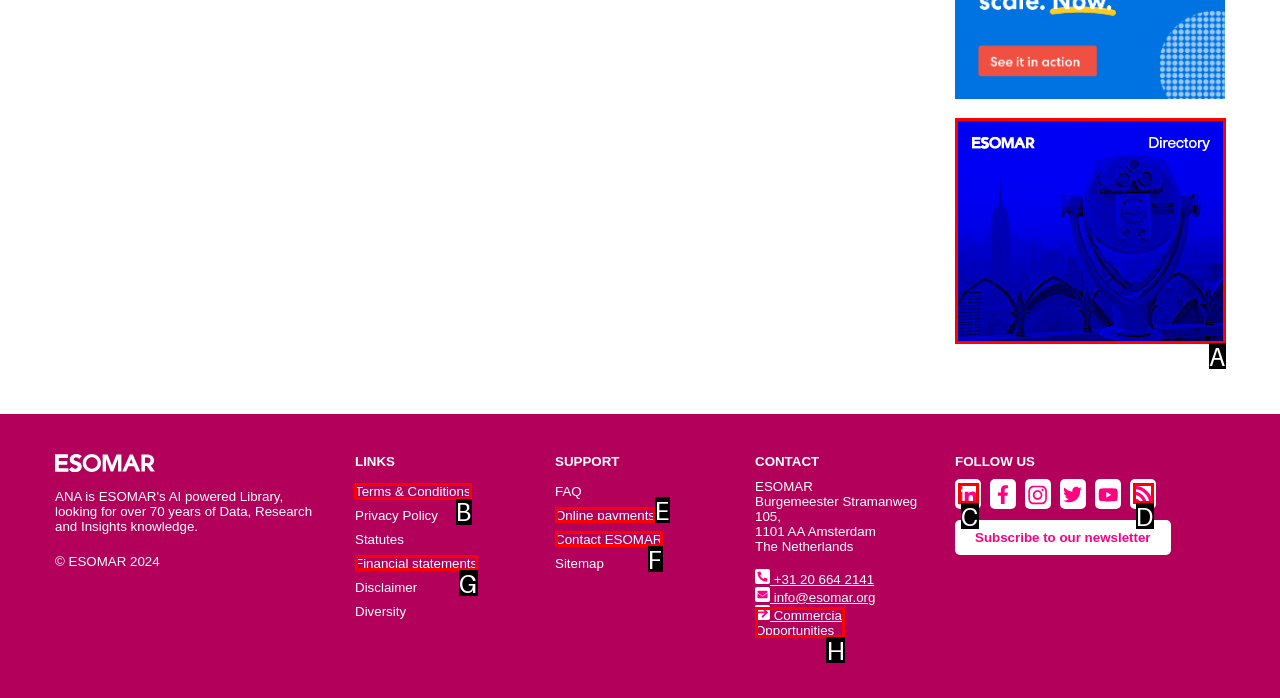Based on the choices marked in the screenshot, which letter represents the correct UI element to perform the task: View Terms & Conditions?

B